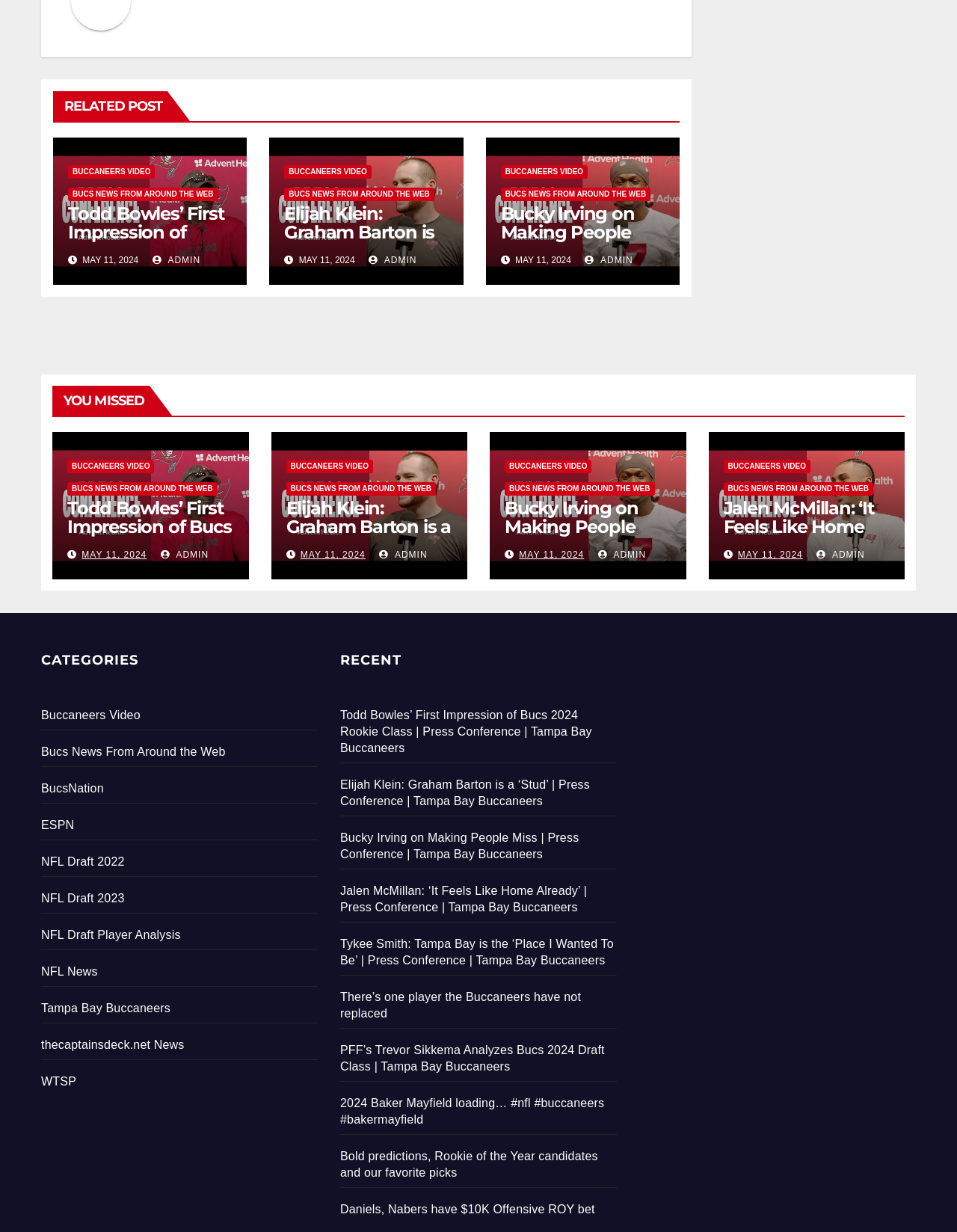Locate the bounding box of the UI element based on this description: "NFL Draft 2022". Provide four float numbers between 0 and 1 as [left, top, right, bottom].

[0.043, 0.694, 0.13, 0.704]